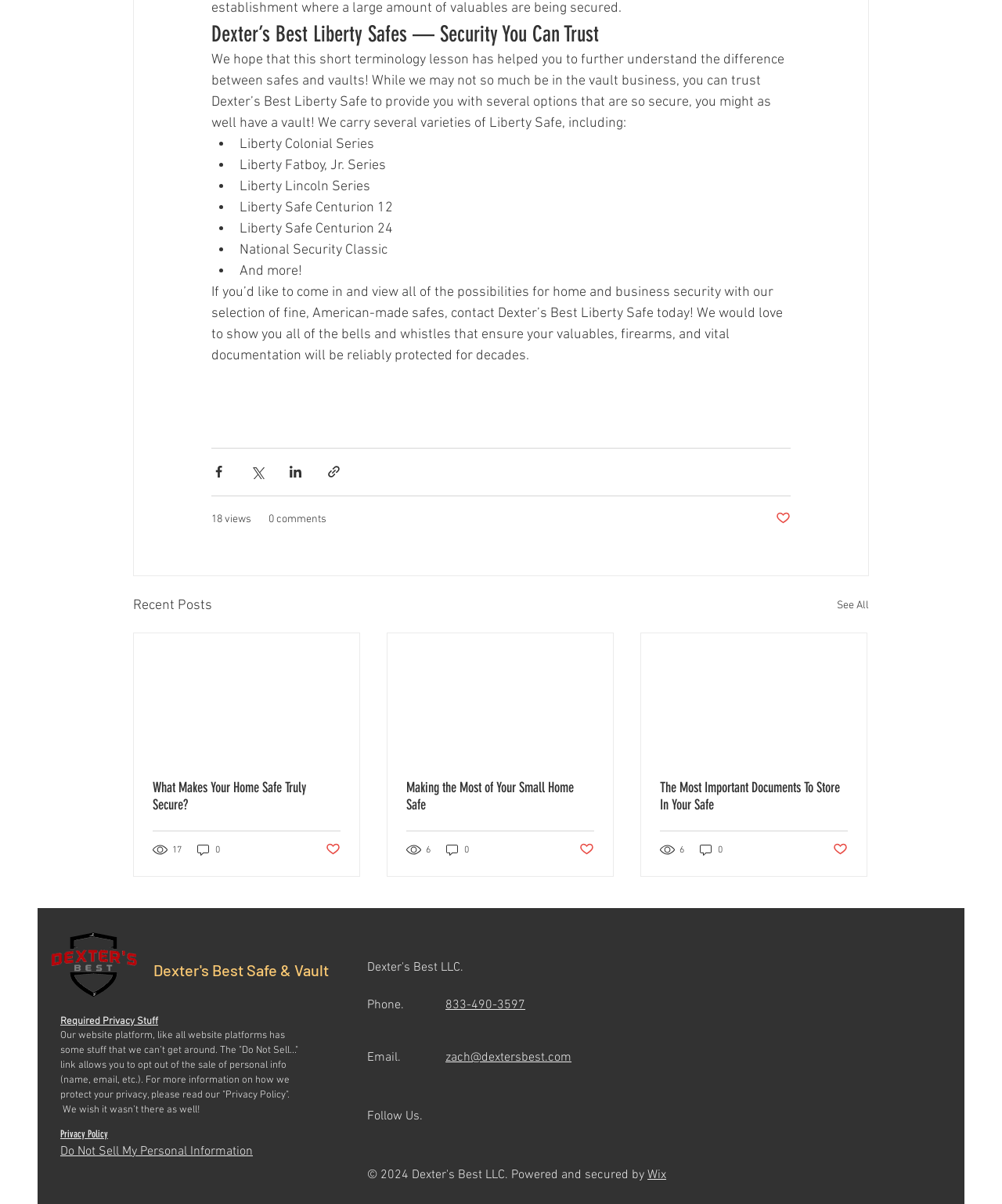What types of safes are mentioned on the webpage?
Provide a detailed and well-explained answer to the question.

The webpage lists several types of safes, including Liberty Colonial Series, Liberty Fatboy, Jr. Series, Liberty Lincoln Series, Liberty Safe Centurion 12, Liberty Safe Centurion 24, and National Security Classic, which are mentioned in the static text elements on the webpage.